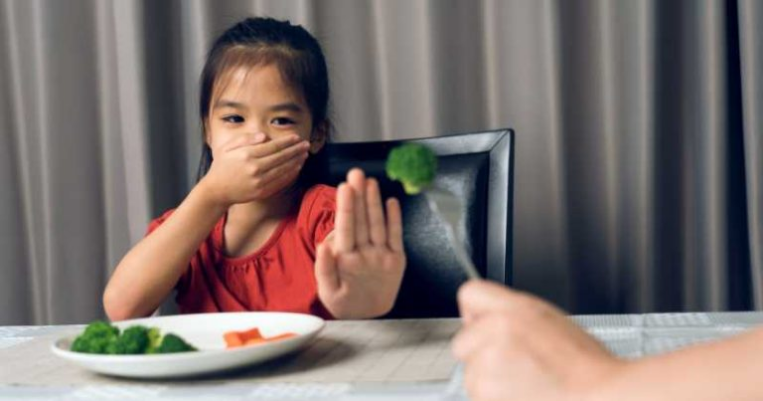What is the hand in the background holding?
Based on the image, provide your answer in one word or phrase.

A fork with broccoli